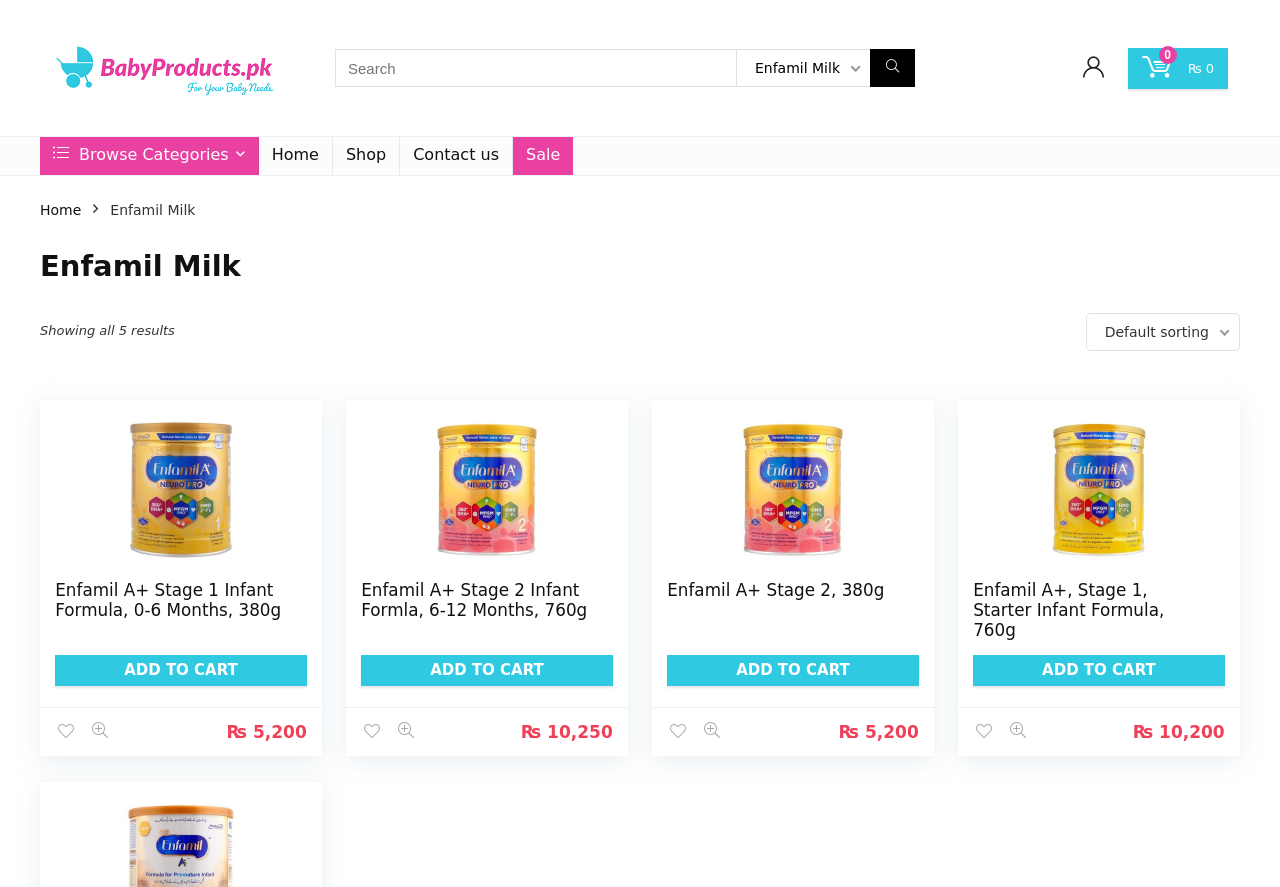Please answer the following question using a single word or phrase: How many search results are shown on this webpage?

5